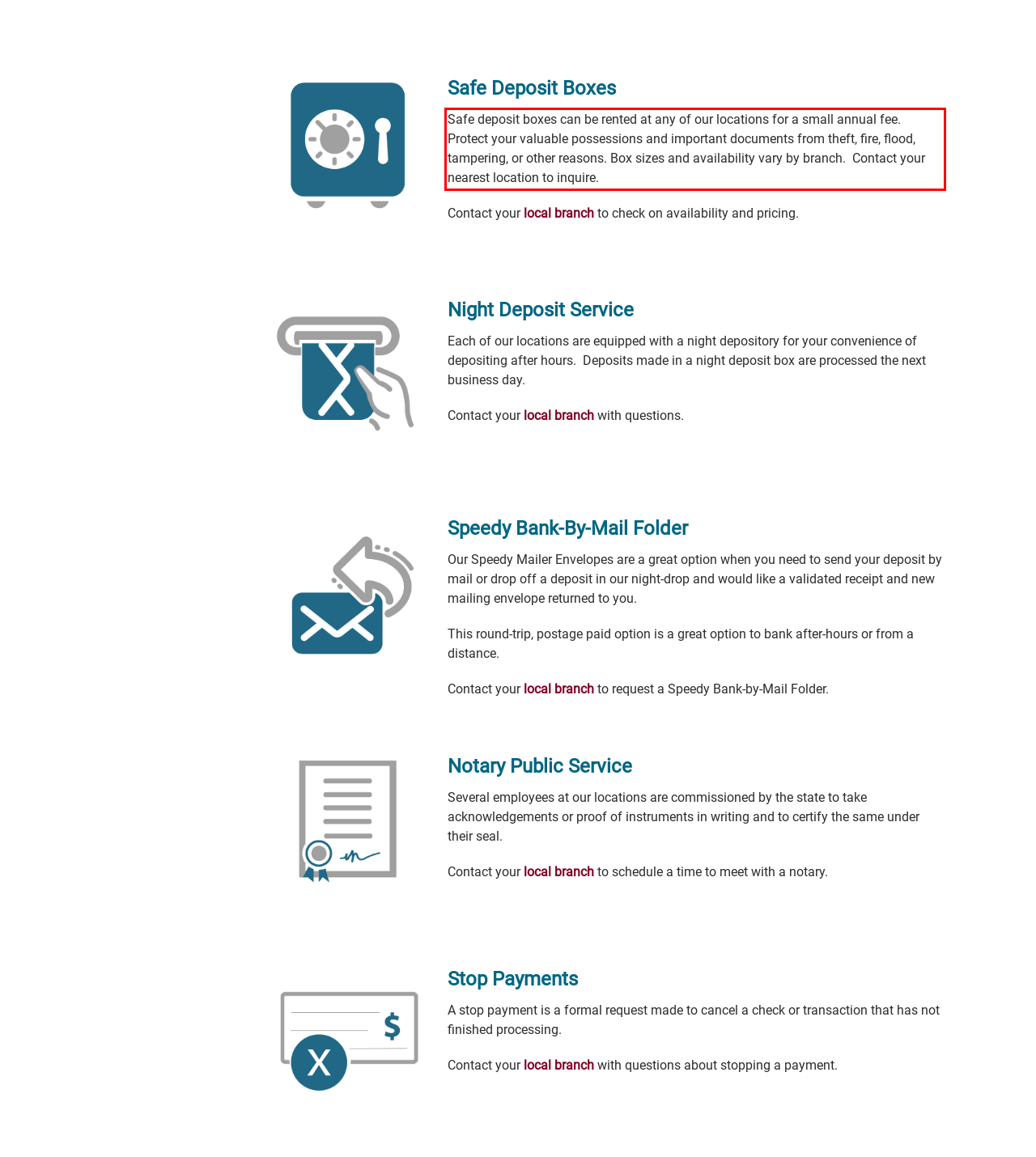You have a screenshot of a webpage with a UI element highlighted by a red bounding box. Use OCR to obtain the text within this highlighted area.

Safe deposit boxes can be rented at any of our locations for a small annual fee. Protect your valuable possessions and important documents from theft, fire, flood, tampering, or other reasons. Box sizes and availability vary by branch. Contact your nearest location to inquire.